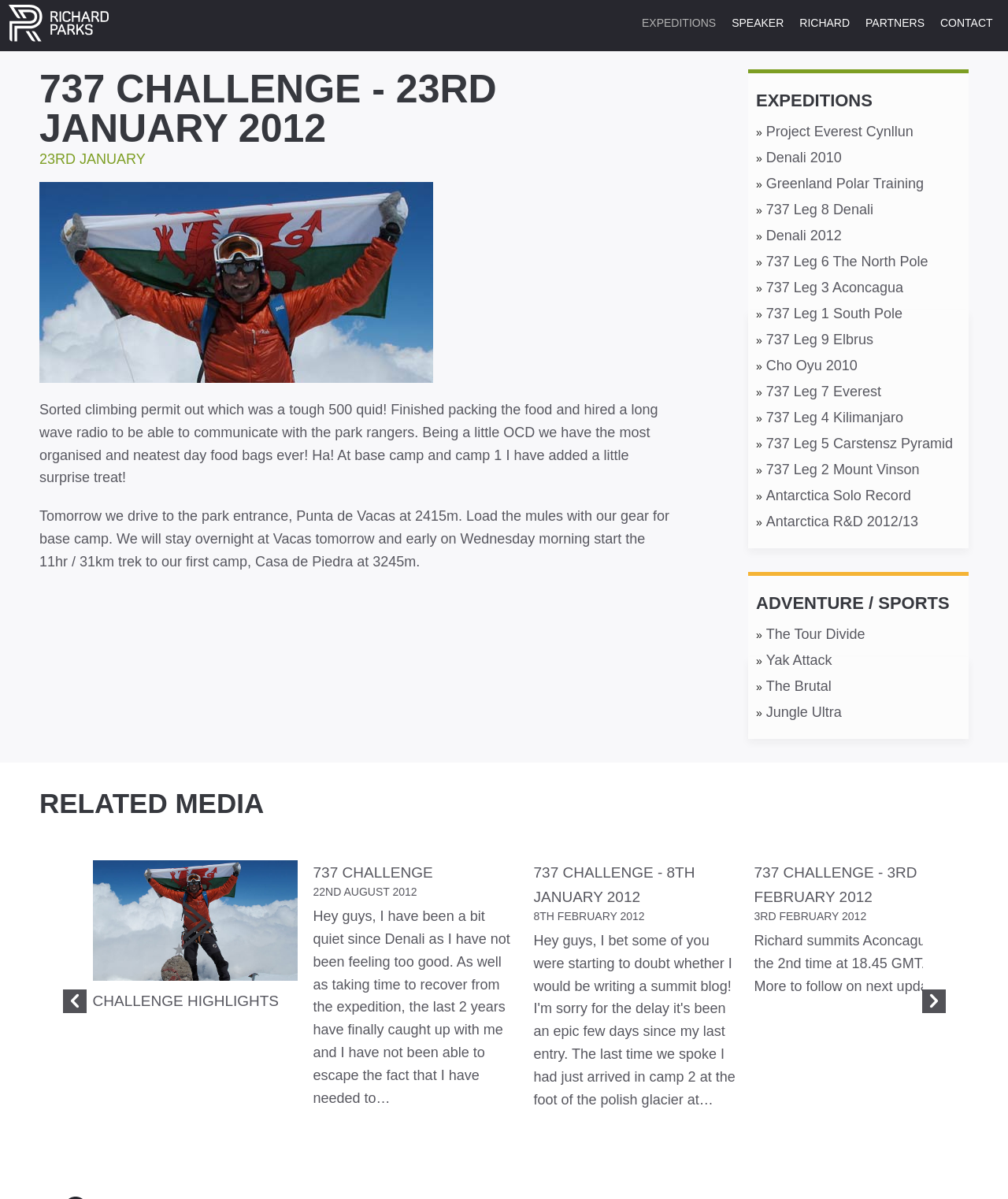What is Richard Parks' occupation?
Using the image, elaborate on the answer with as much detail as possible.

Based on the webpage, Richard Parks is a speaker, as there is a link to 'SPEAKER' on the top navigation bar, suggesting that he is a public speaker or motivational speaker.